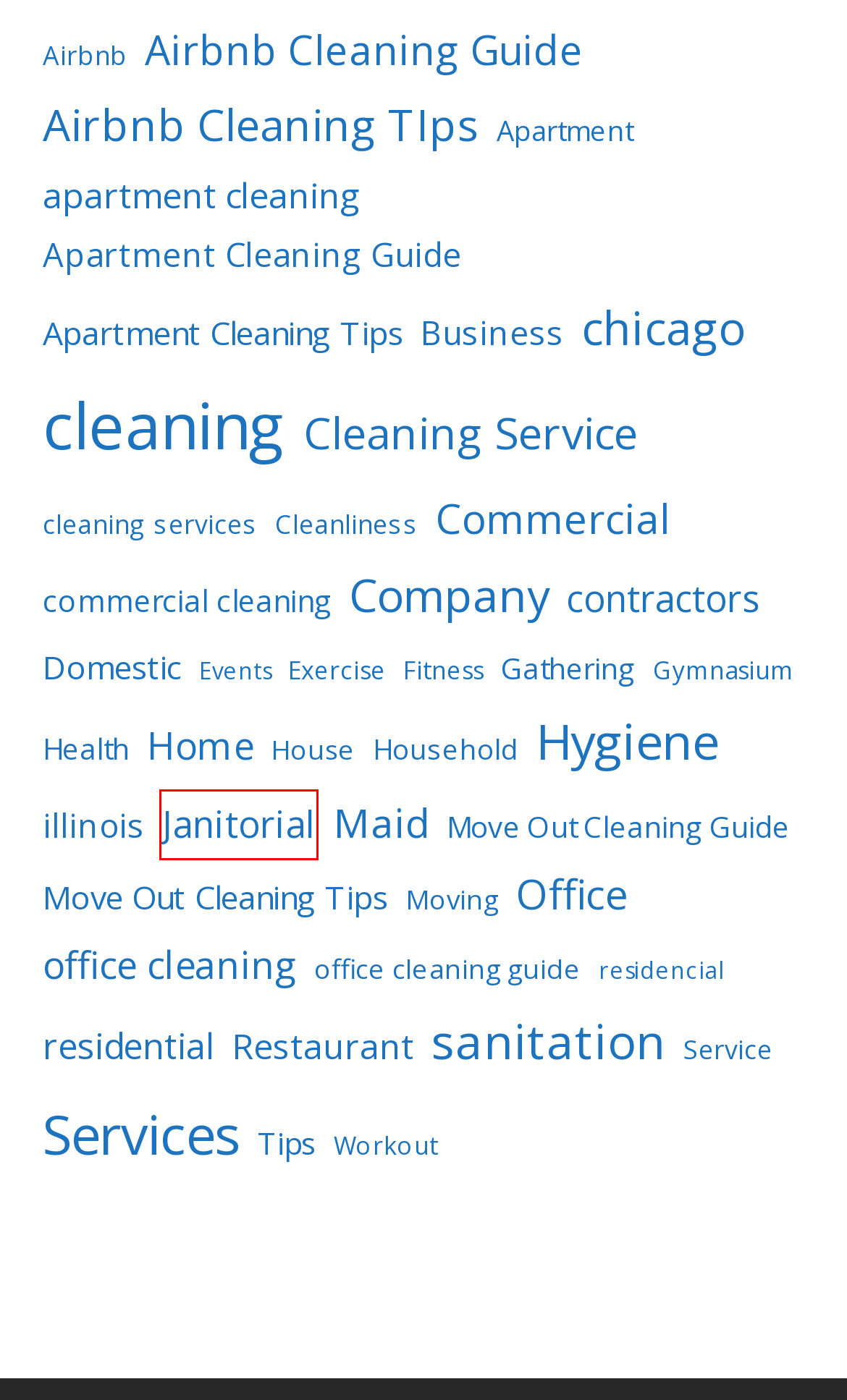Look at the screenshot of a webpage where a red rectangle bounding box is present. Choose the webpage description that best describes the new webpage after clicking the element inside the red bounding box. Here are the candidates:
A. Business Archives - Express Clean
B. residencial Archives - Express Clean
C. Apartment Archives - Express Clean
D. Moving Archives - Express Clean
E. sanitation Archives - Express Clean
F. Apartment Cleaning Guide Archives - Express Clean
G. Janitorial Archives - Express Clean
H. Move Out Cleaning Tips Archives - Express Clean

G